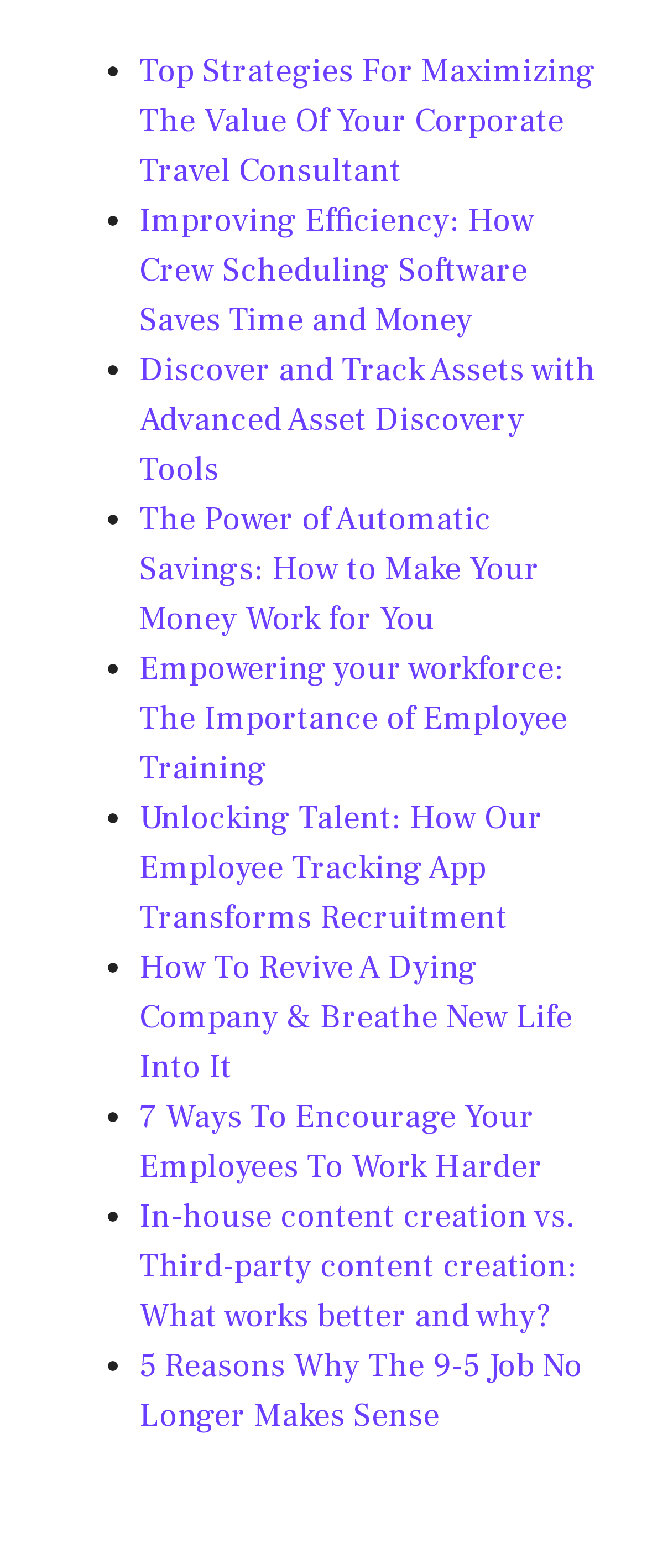Are the article links organized in a specific order? Please answer the question using a single word or phrase based on the image.

Yes